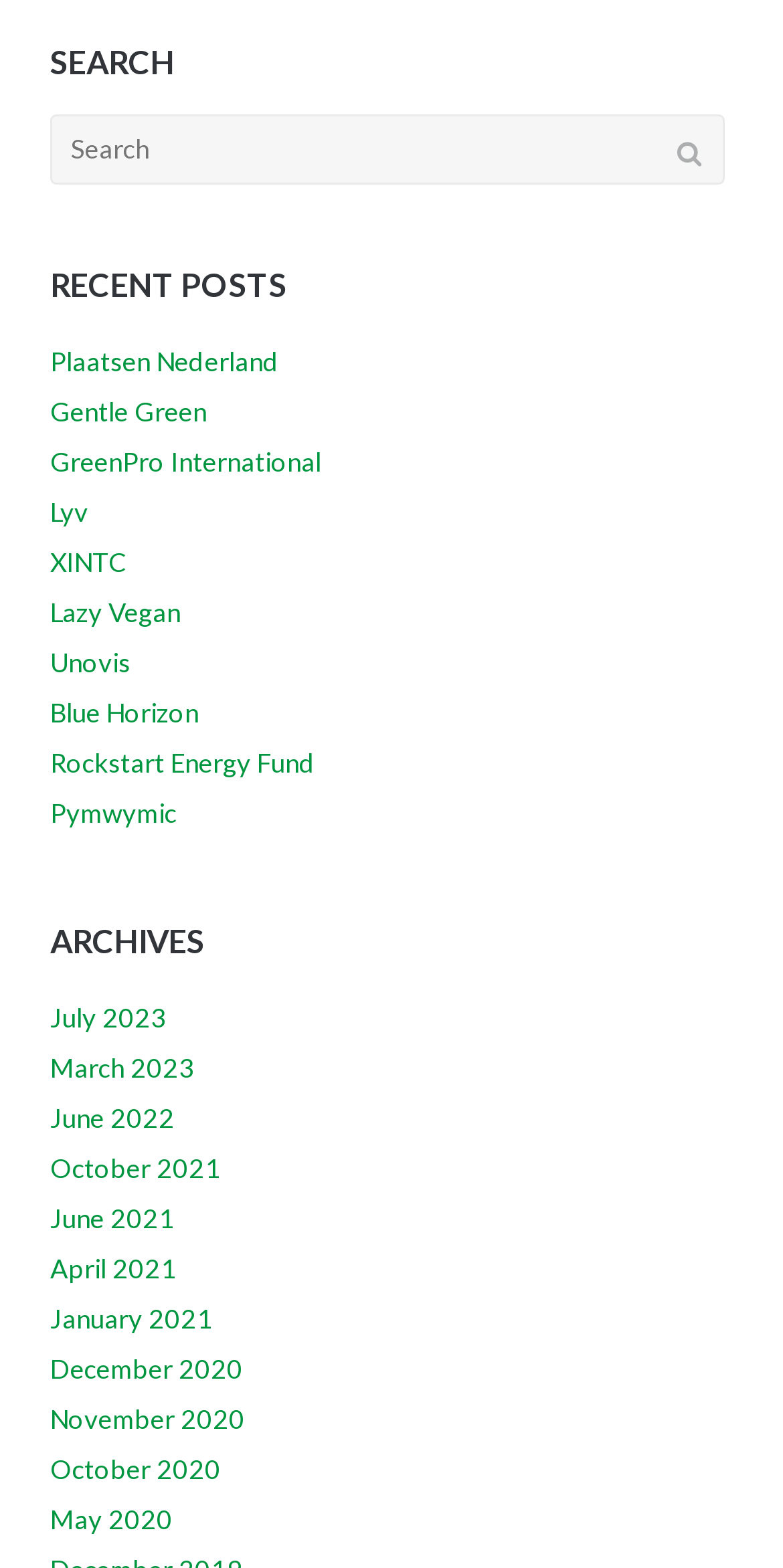Identify the bounding box coordinates of the section that should be clicked to achieve the task described: "View recent post Plaatsen Nederland".

[0.064, 0.221, 0.356, 0.241]